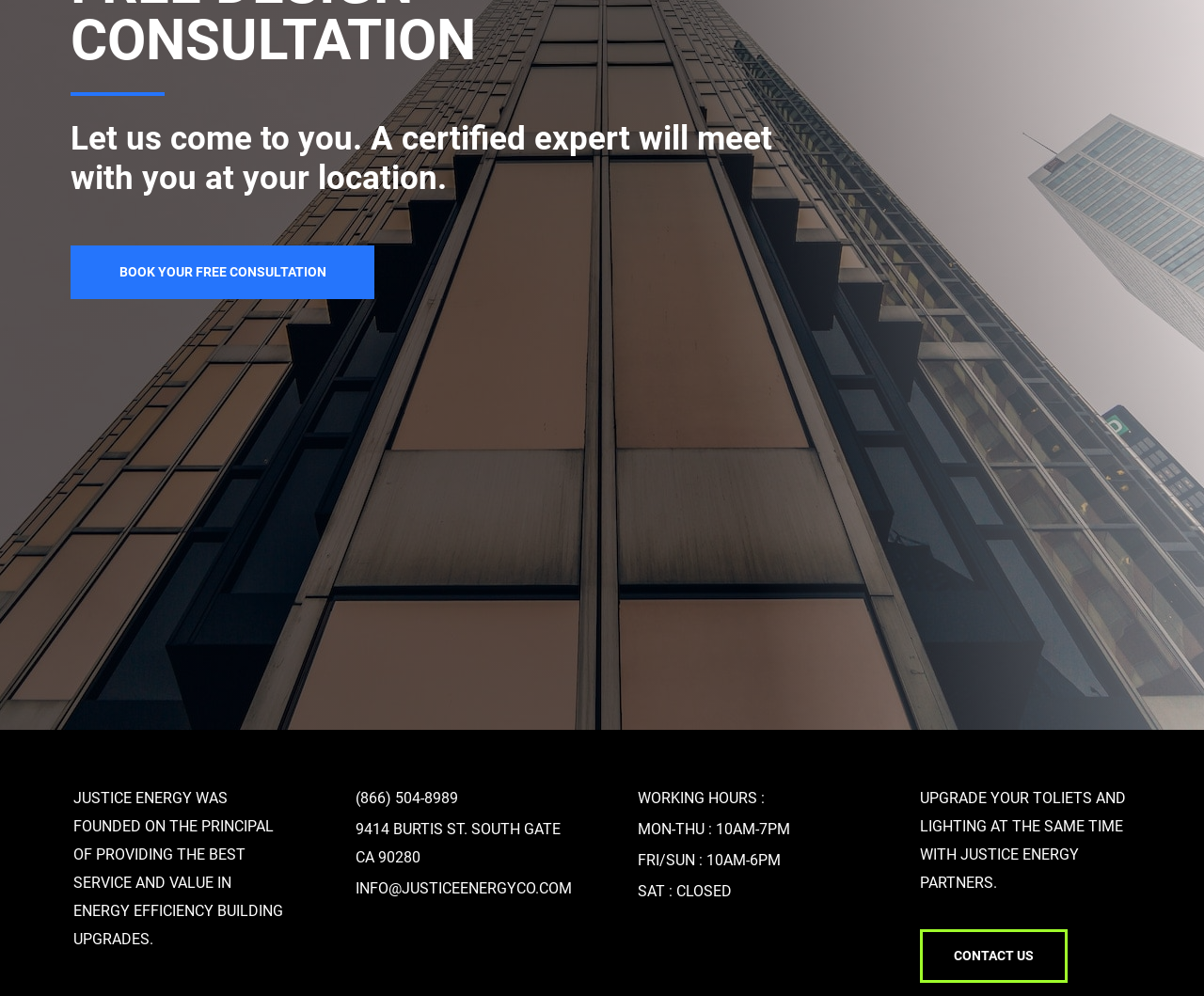Calculate the bounding box coordinates of the UI element given the description: "AS570".

None